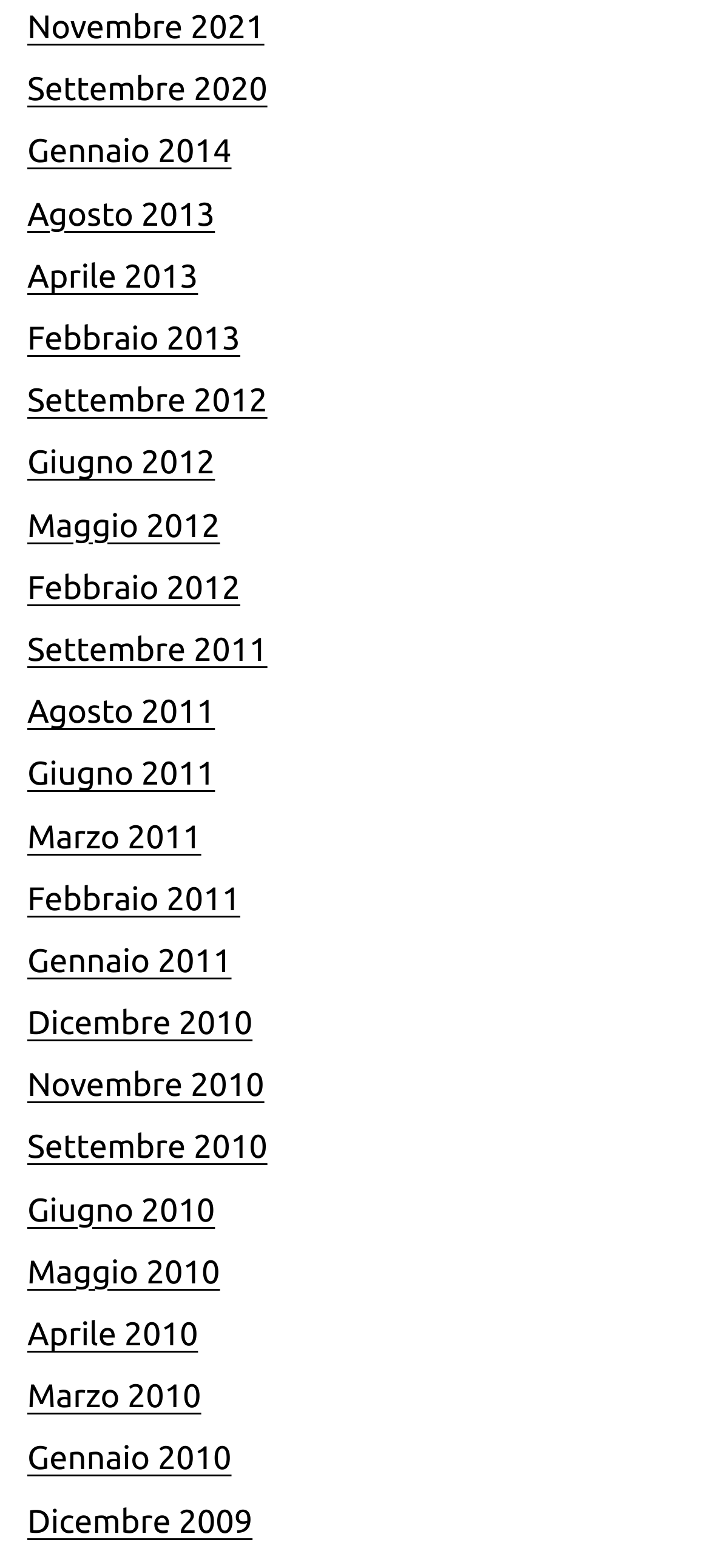How many years are represented in the list?
Examine the image and provide an in-depth answer to the question.

I counted the number of unique years represented in the list of links and found that there are 12 years: 2009, 2010, 2011, 2012, 2013, 2014, and 2020, 2021.